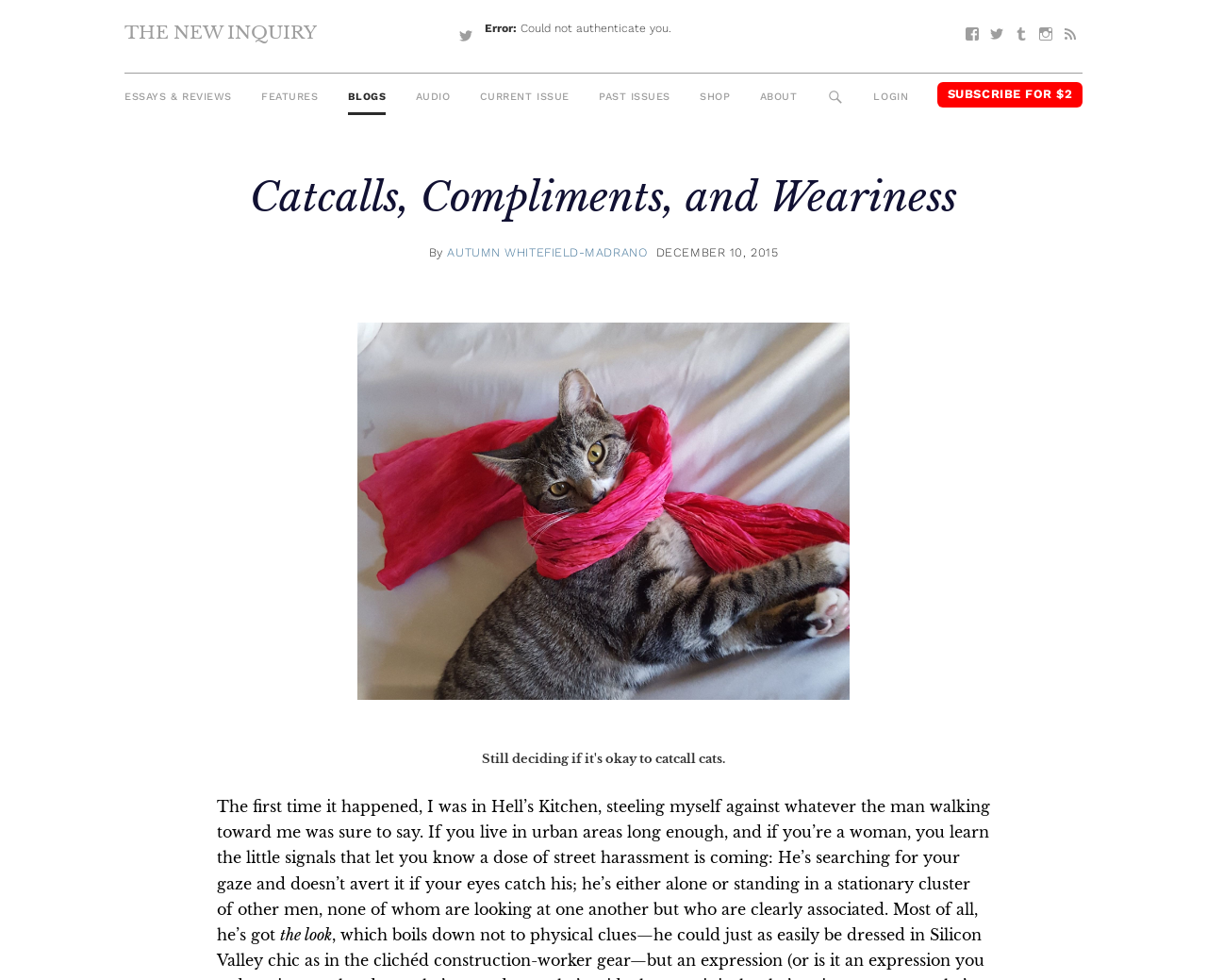Could you specify the bounding box coordinates for the clickable section to complete the following instruction: "search IRIS"?

None